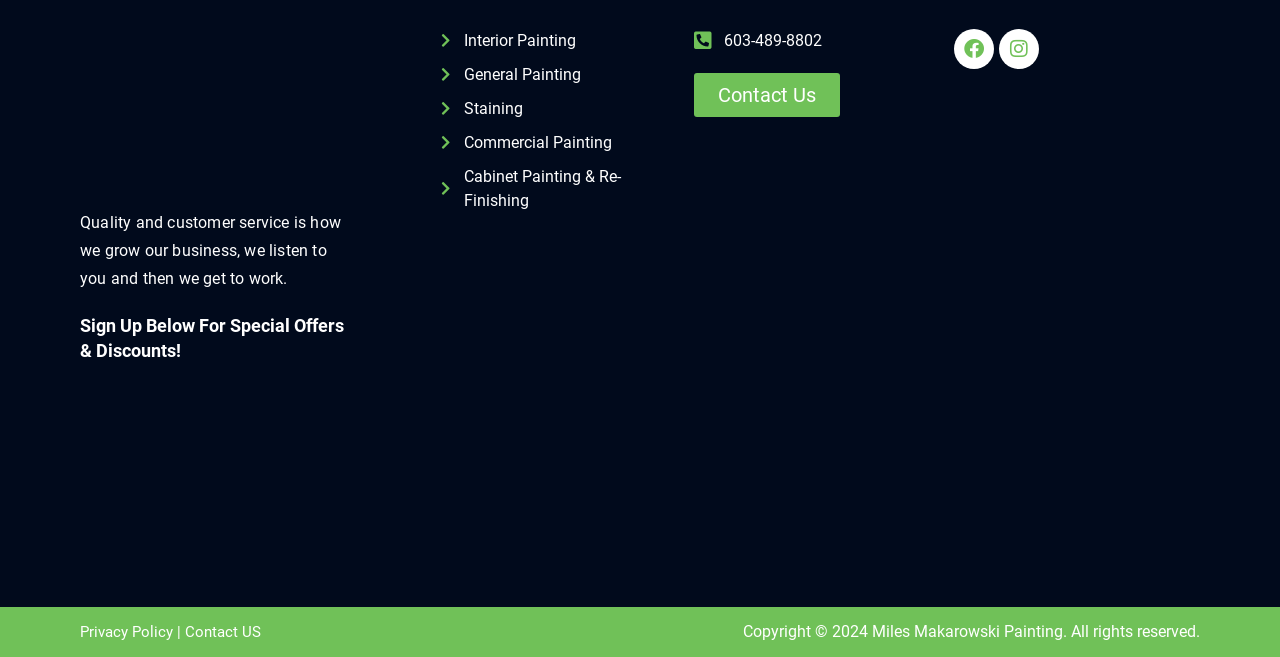Please identify the coordinates of the bounding box for the clickable region that will accomplish this instruction: "Sign up for special offers and discounts".

[0.062, 0.491, 0.27, 0.795]